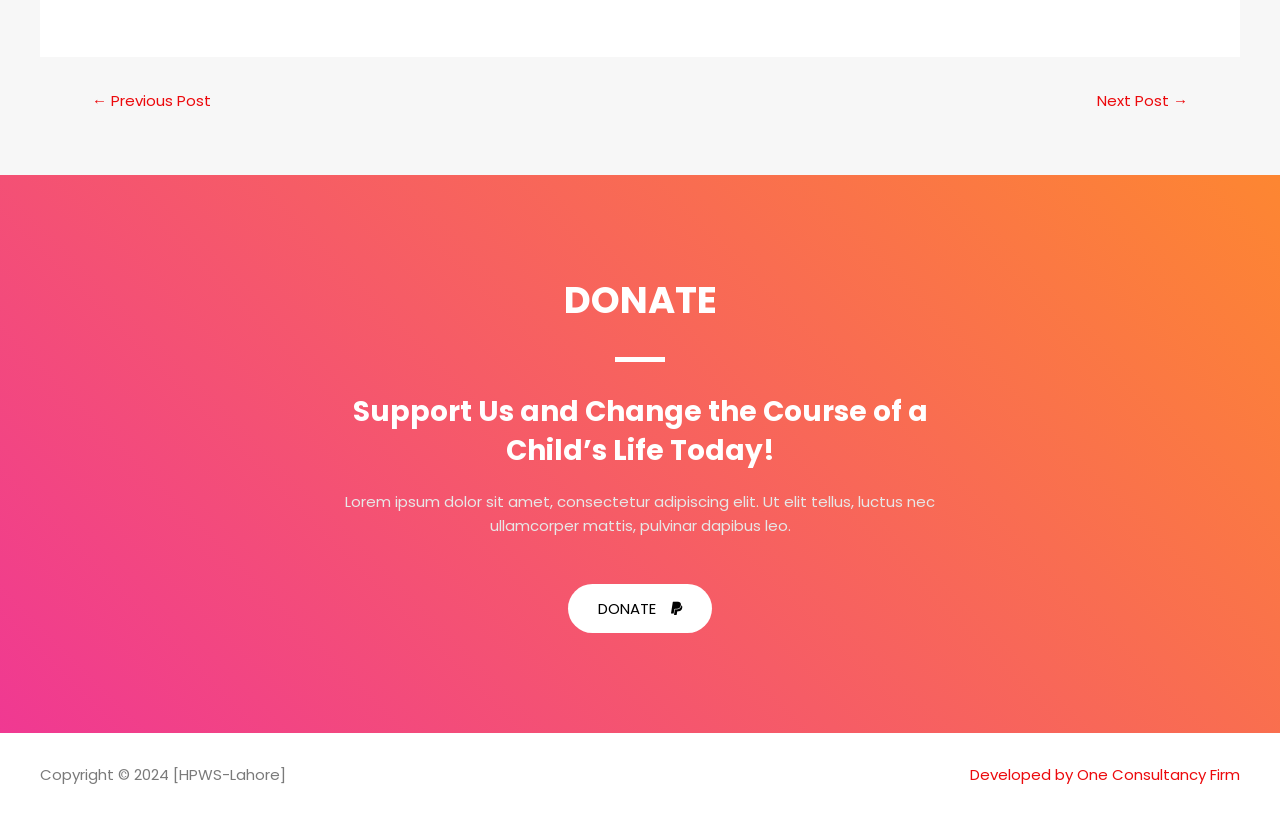Extract the bounding box coordinates for the UI element described by the text: "Developed by One Consultancy Firm". The coordinates should be in the form of [left, top, right, bottom] with values between 0 and 1.

[0.758, 0.936, 0.969, 0.961]